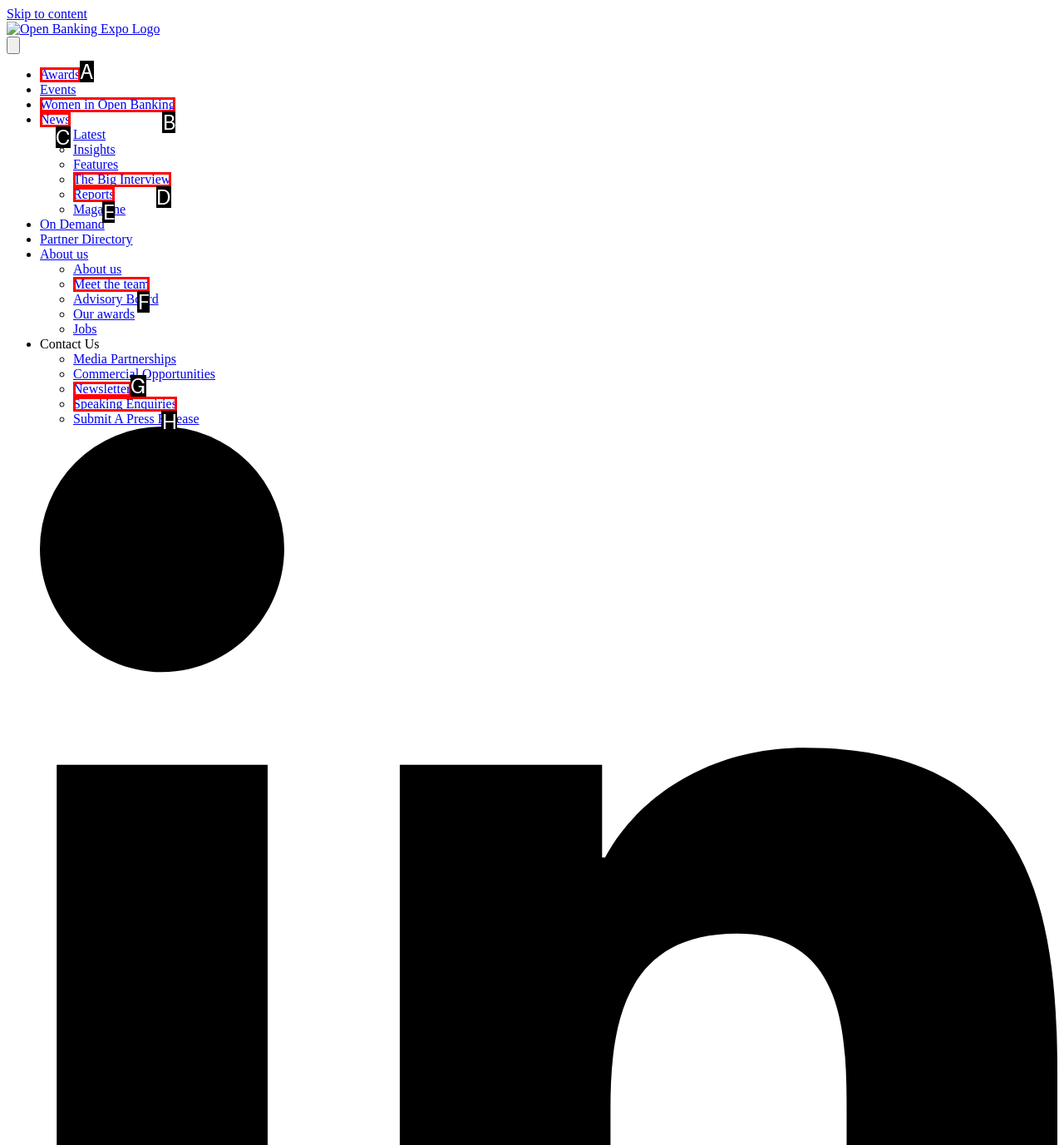Identify the UI element described as: The Big Interview
Answer with the option's letter directly.

D